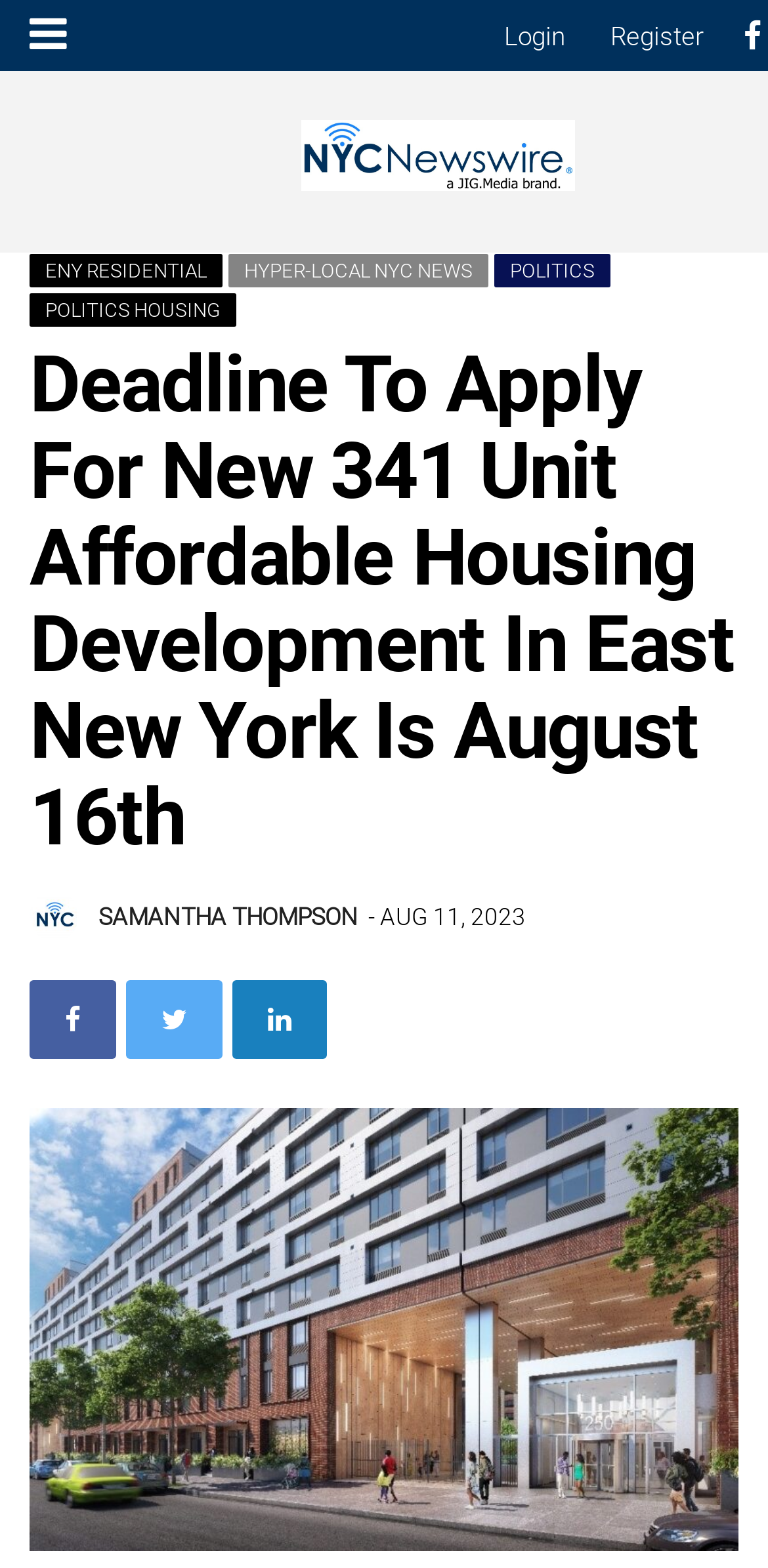Using the description "Politics Housing", predict the bounding box of the relevant HTML element.

[0.038, 0.188, 0.308, 0.209]